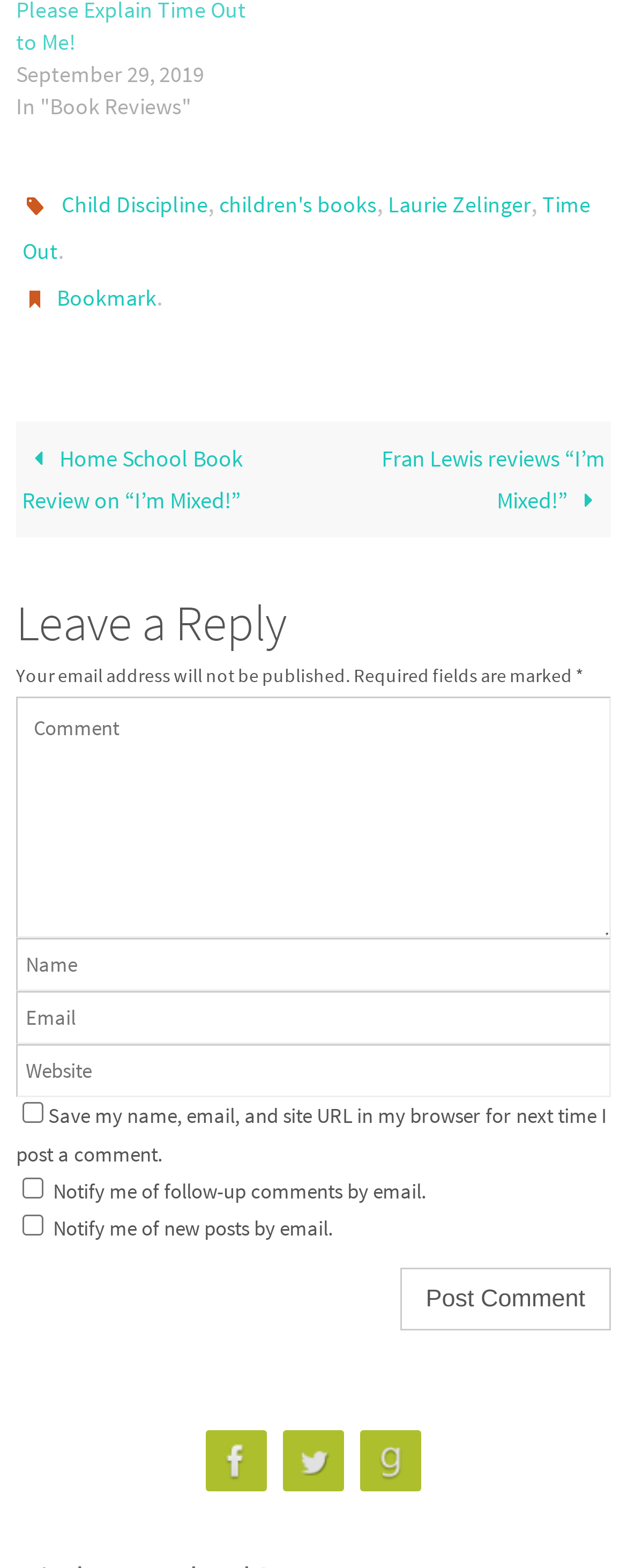What is the purpose of the checkbox 'Save my name, email, and site URL in my browser for next time I post a comment'?
Look at the image and respond with a one-word or short-phrase answer.

To save user information for future comments